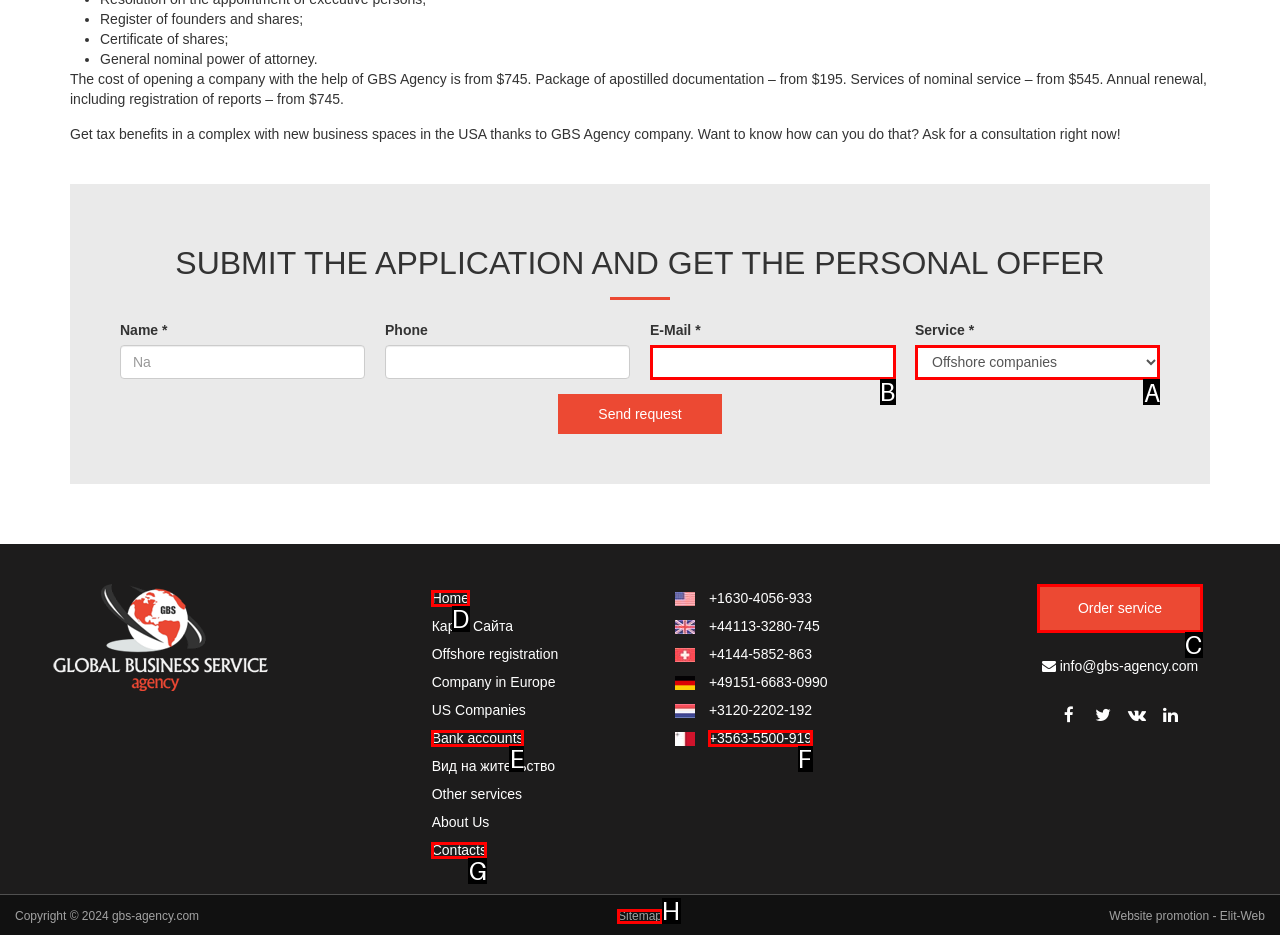Determine the letter of the UI element I should click on to complete the task: Select a service from the dropdown menu from the provided choices in the screenshot.

A